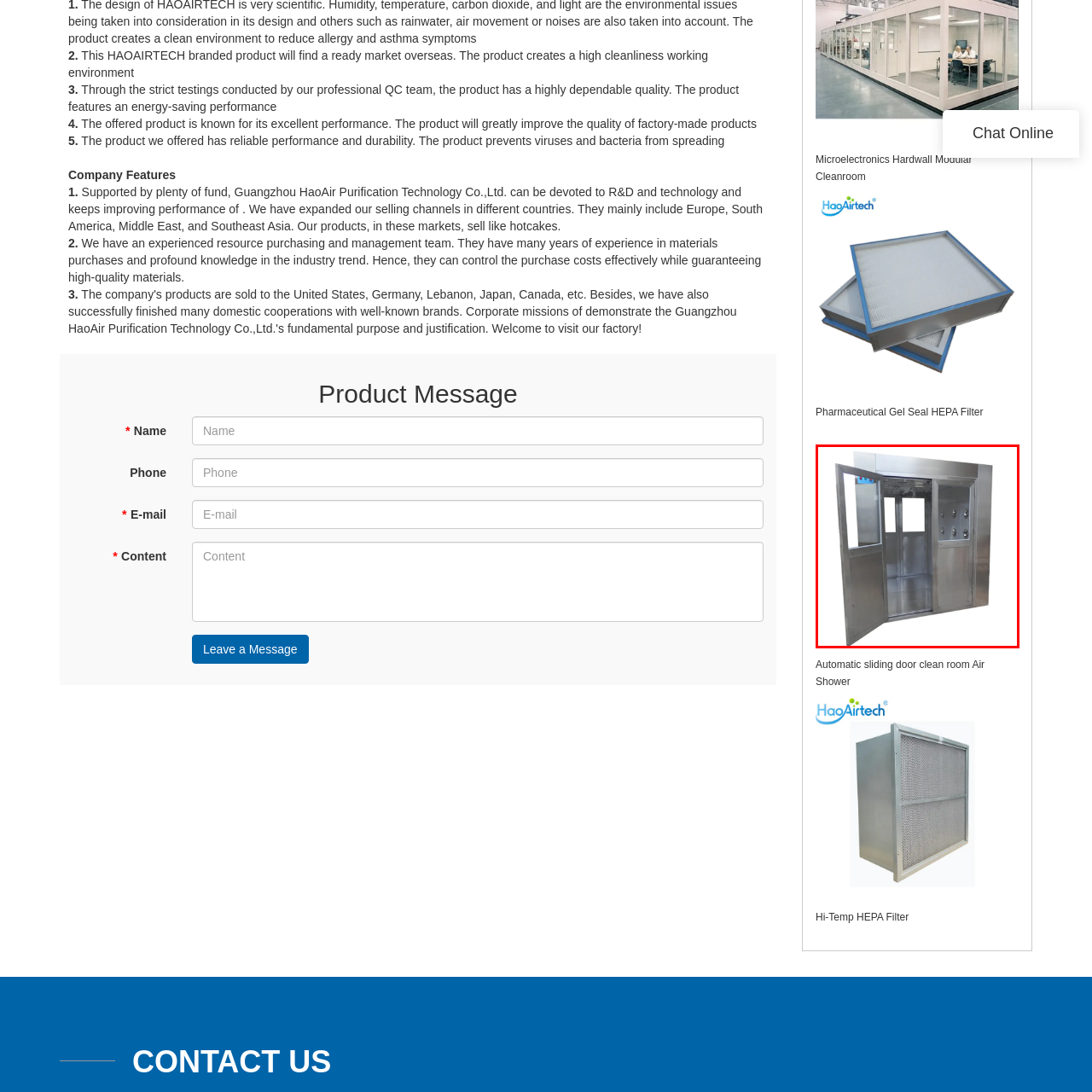Take a close look at the image outlined in red and answer the ensuing question with a single word or phrase:
What is the purpose of the nozzles inside the air shower?

Remove contaminants